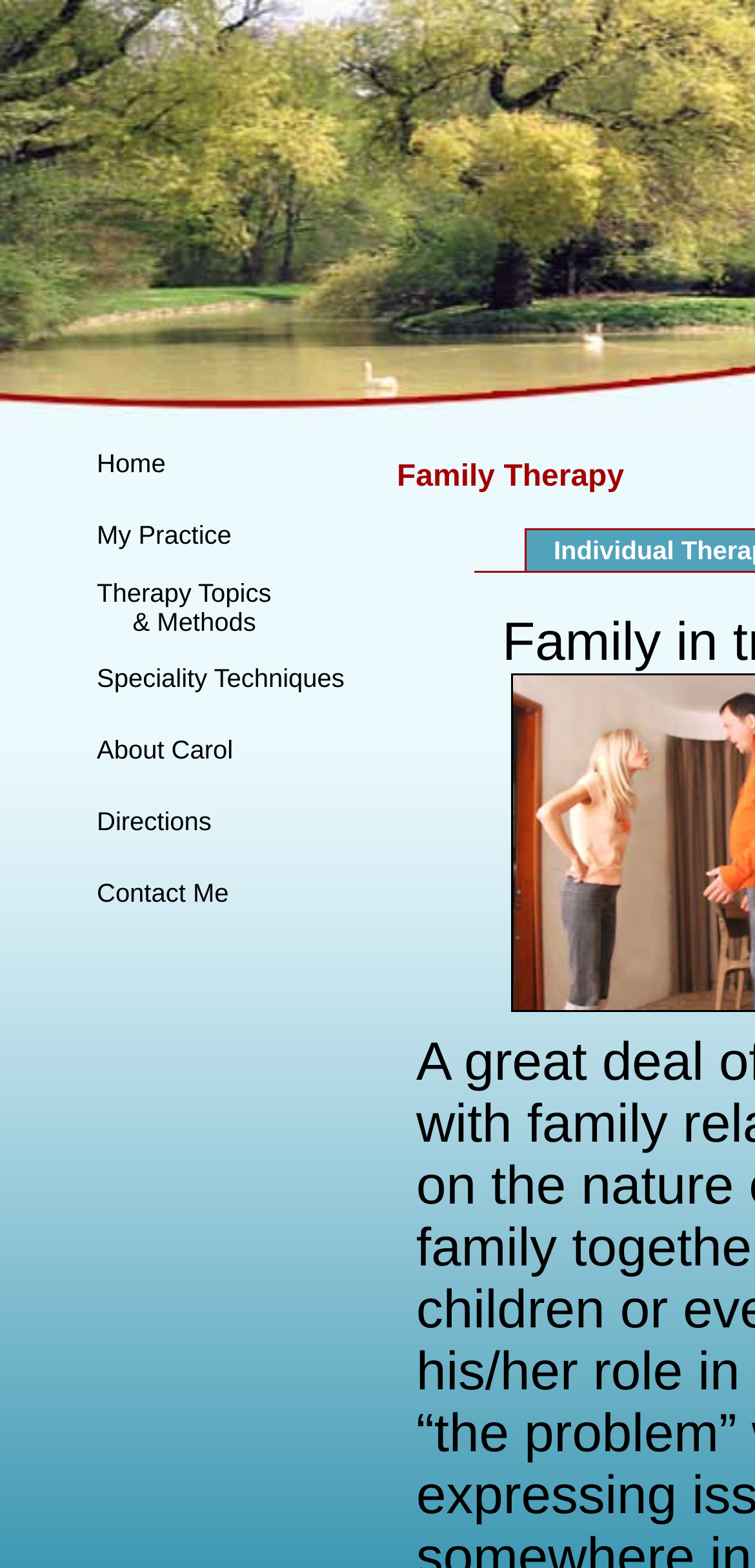Respond with a single word or short phrase to the following question: 
What is the last menu item?

Contact Me